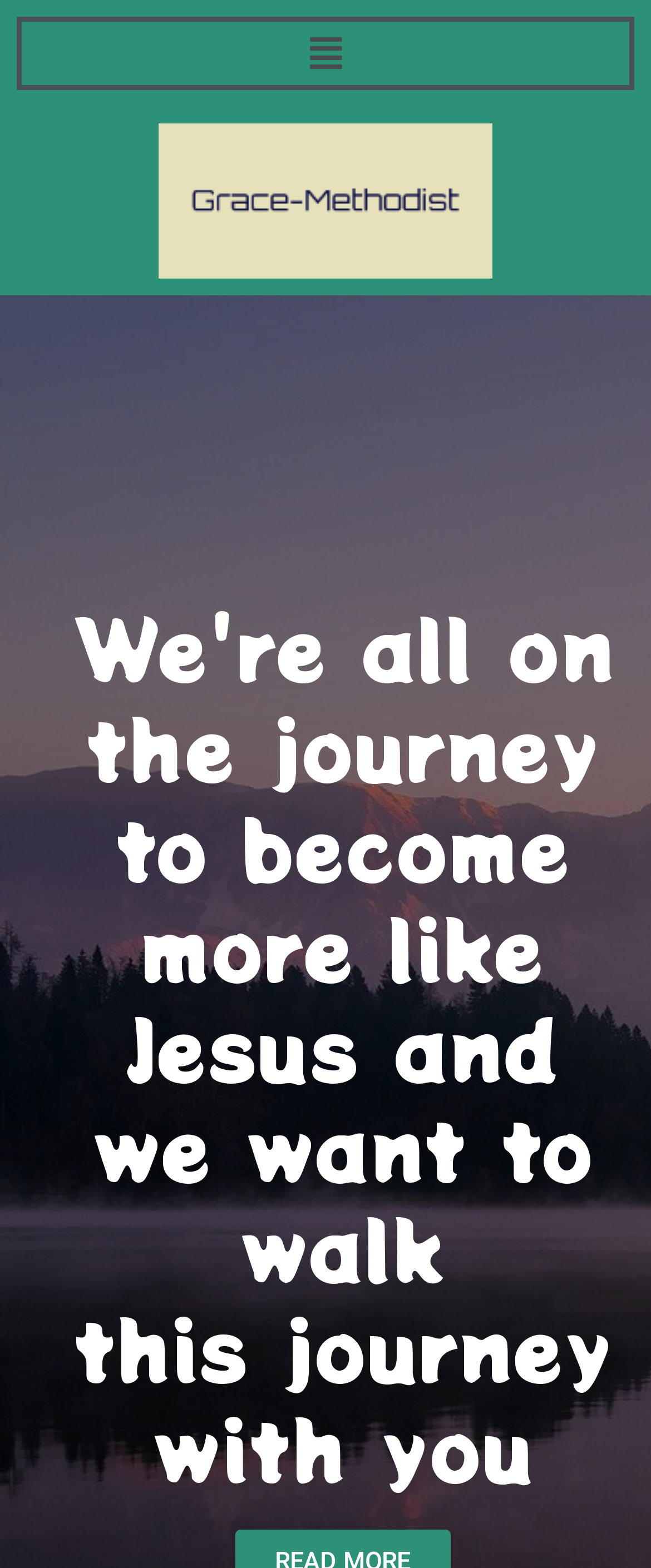Please predict the bounding box coordinates (top-left x, top-left y, bottom-right x, bottom-right y) for the UI element in the screenshot that fits the description: Menu

[0.456, 0.014, 0.544, 0.055]